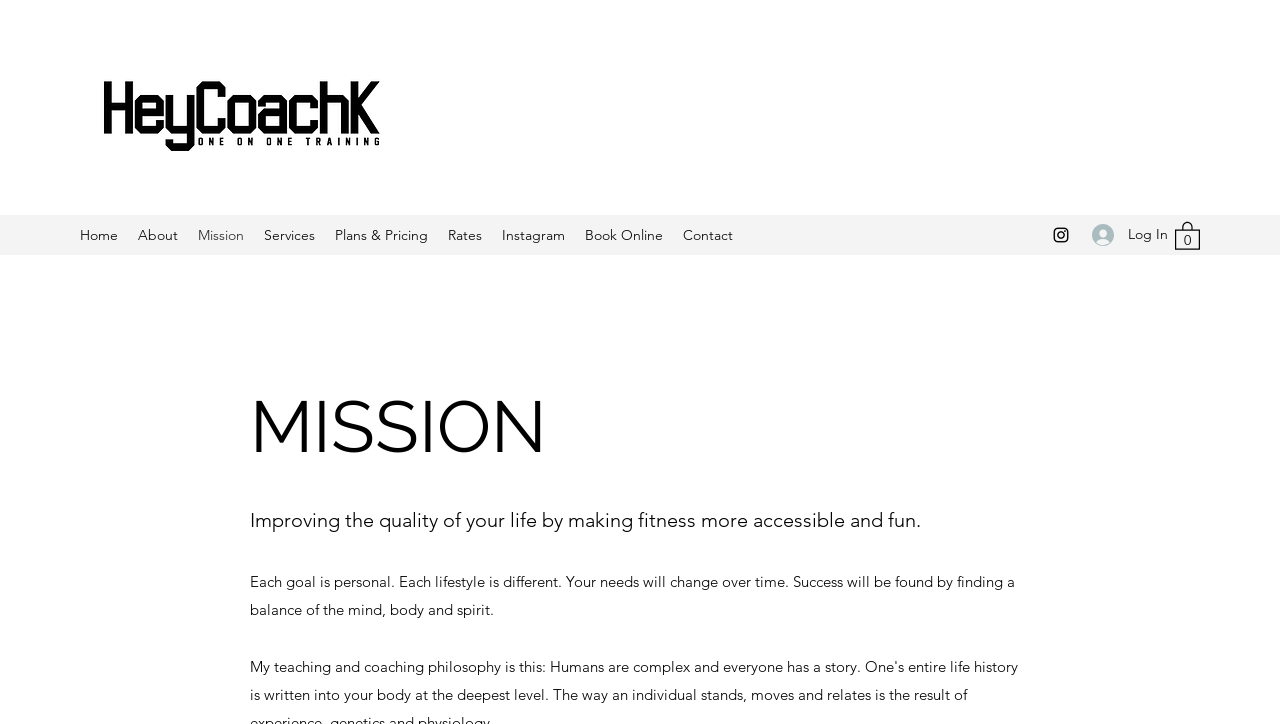Determine the bounding box coordinates for the clickable element to execute this instruction: "Book Online". Provide the coordinates as four float numbers between 0 and 1, i.e., [left, top, right, bottom].

[0.449, 0.304, 0.526, 0.345]